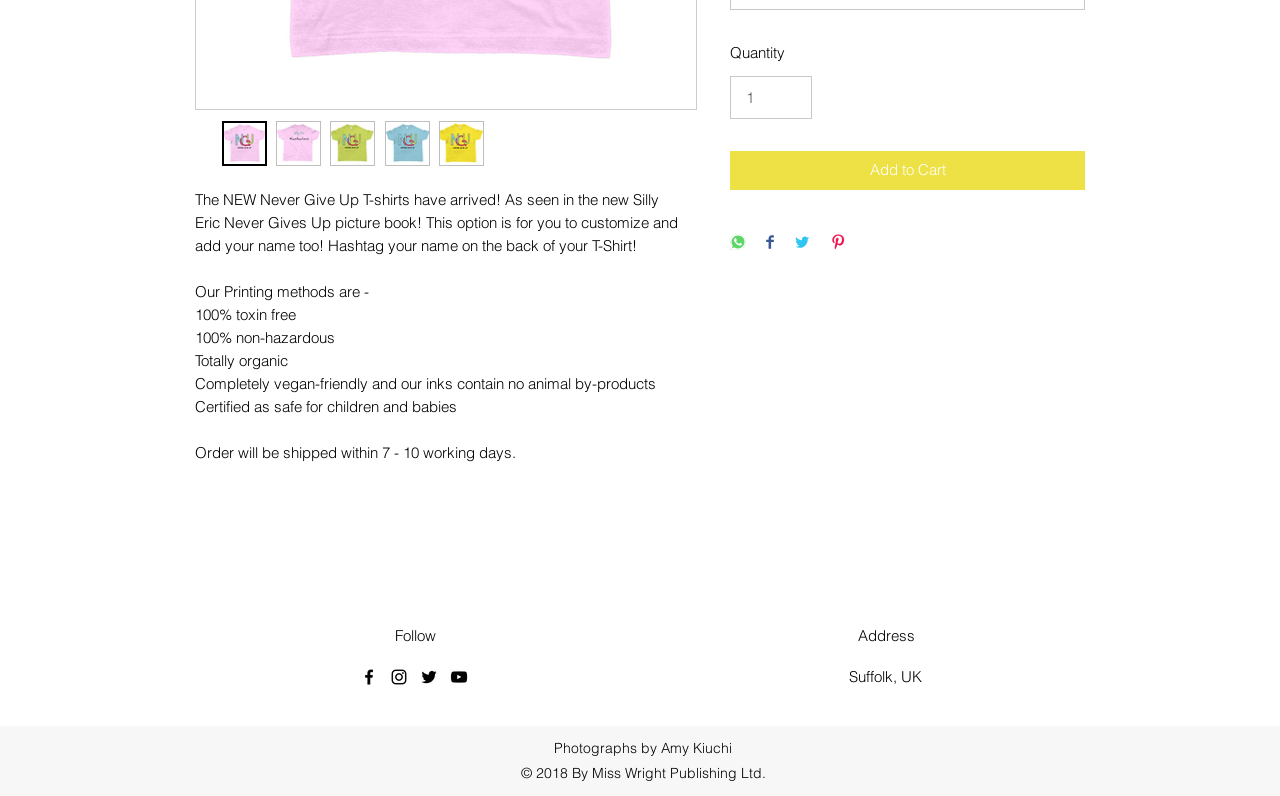From the element description input value="1" aria-label="Quantity" value="1", predict the bounding box coordinates of the UI element. The coordinates must be specified in the format (top-left x, top-left y, bottom-right x, bottom-right y) and should be within the 0 to 1 range.

[0.57, 0.095, 0.634, 0.15]